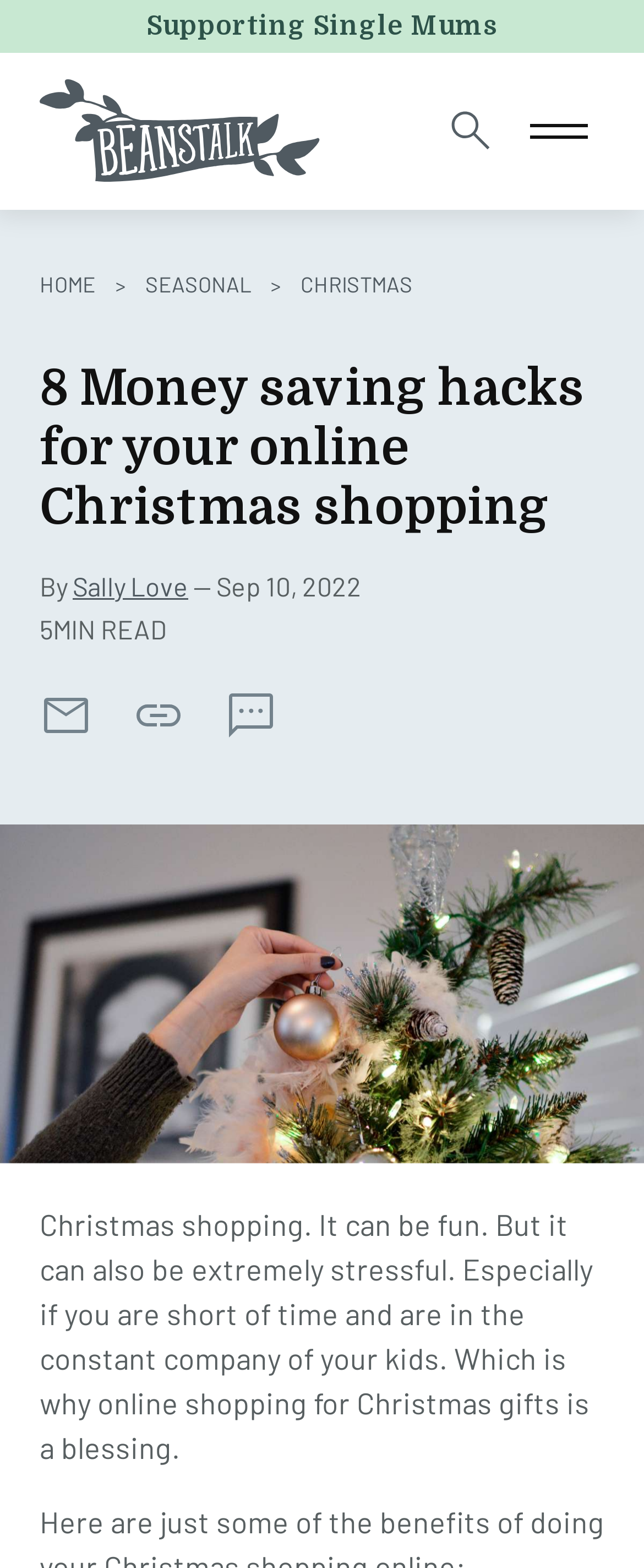Given the element description Bands, specify the bounding box coordinates of the corresponding UI element in the format (top-left x, top-left y, bottom-right x, bottom-right y). All values must be between 0 and 1.

None